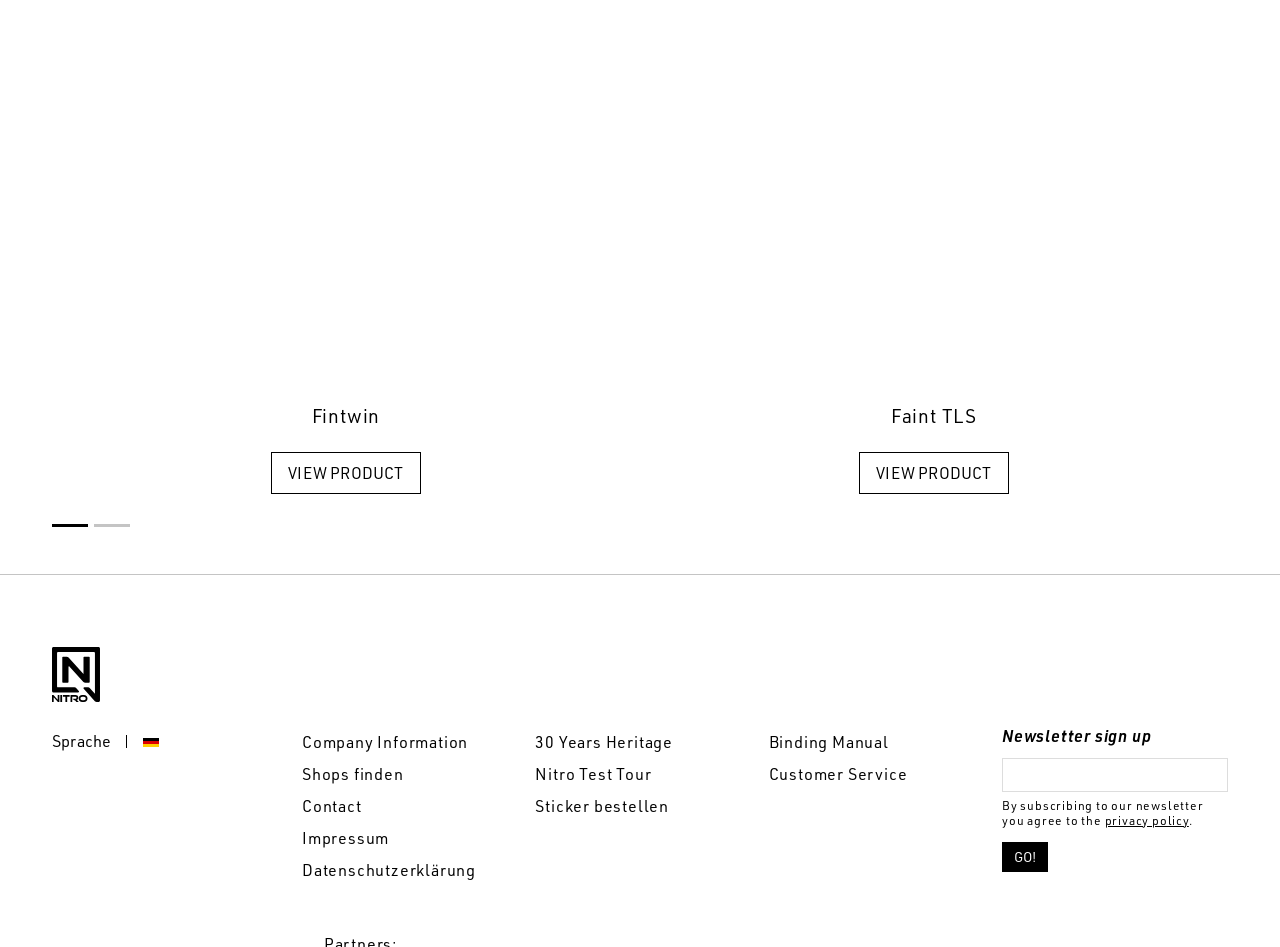Locate the bounding box coordinates of the area that needs to be clicked to fulfill the following instruction: "Click the 'Membership Application' link". The coordinates should be in the format of four float numbers between 0 and 1, namely [left, top, right, bottom].

None